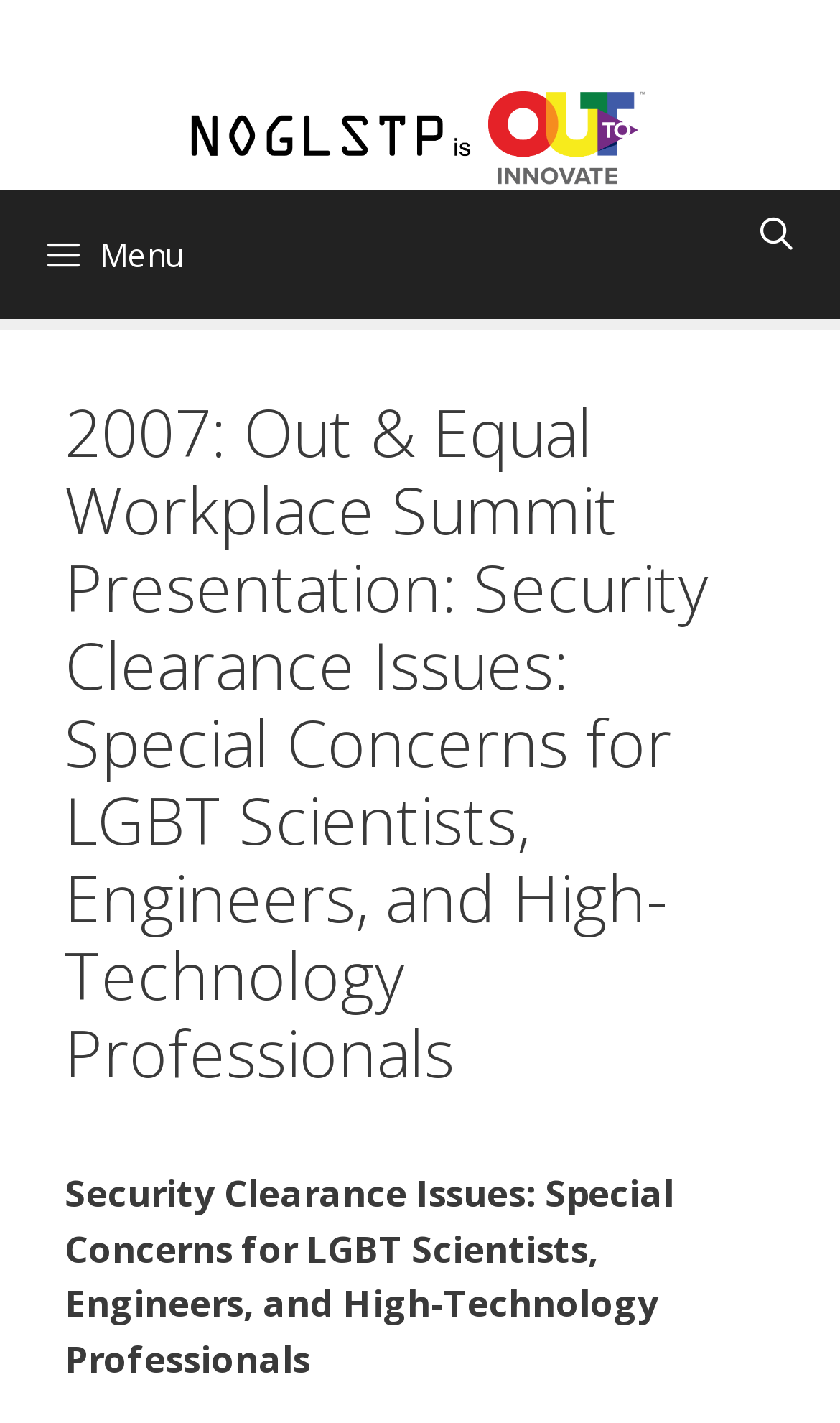Give a short answer to this question using one word or a phrase:
What is the purpose of the button with a menu icon?

To open the primary menu